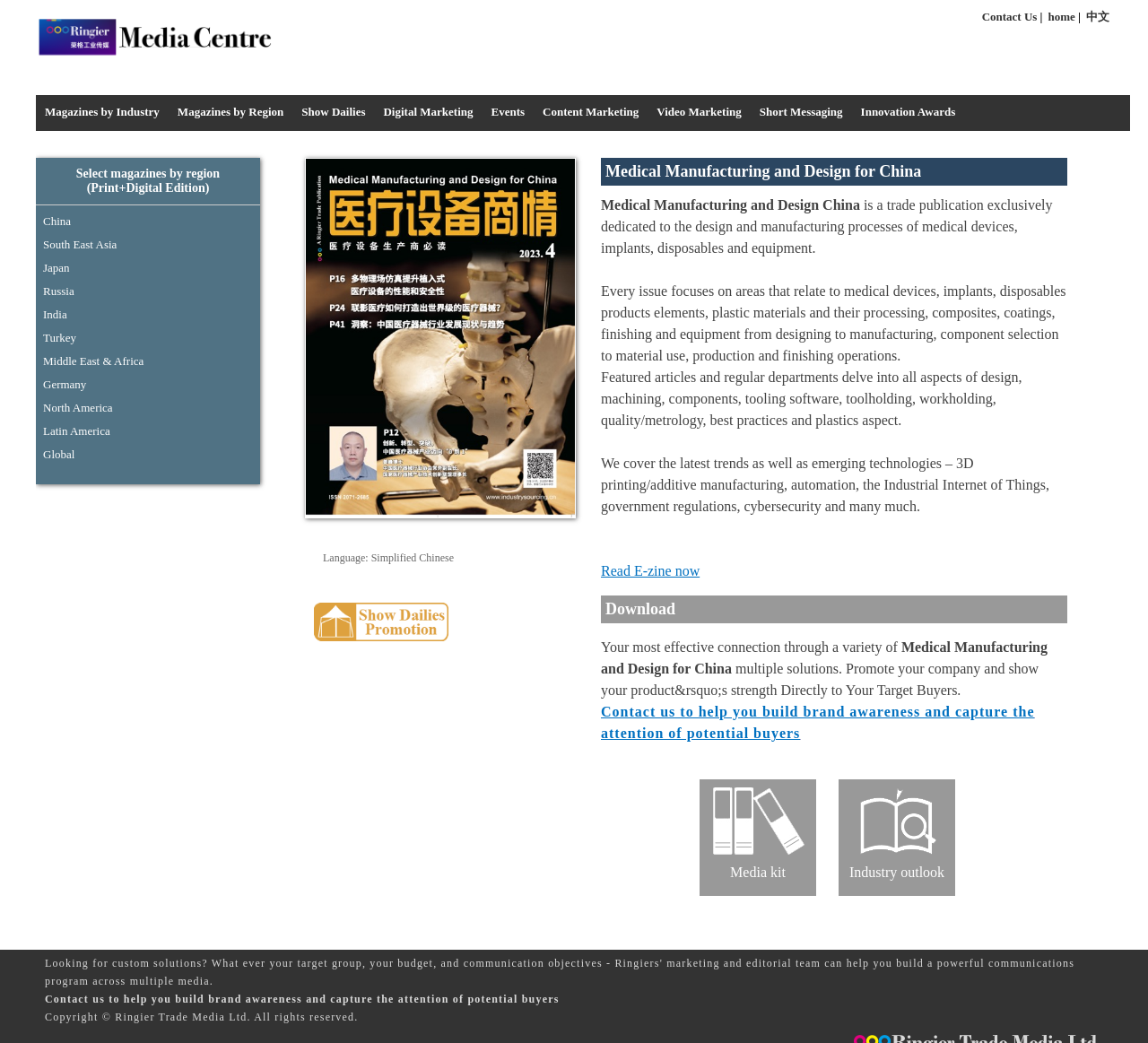Based on the image, provide a detailed response to the question:
How can I read the magazine?

I found the option to read the magazine by looking at the link 'Read E-zine now' located at the bottom of the page, which suggests that I can read the magazine online.